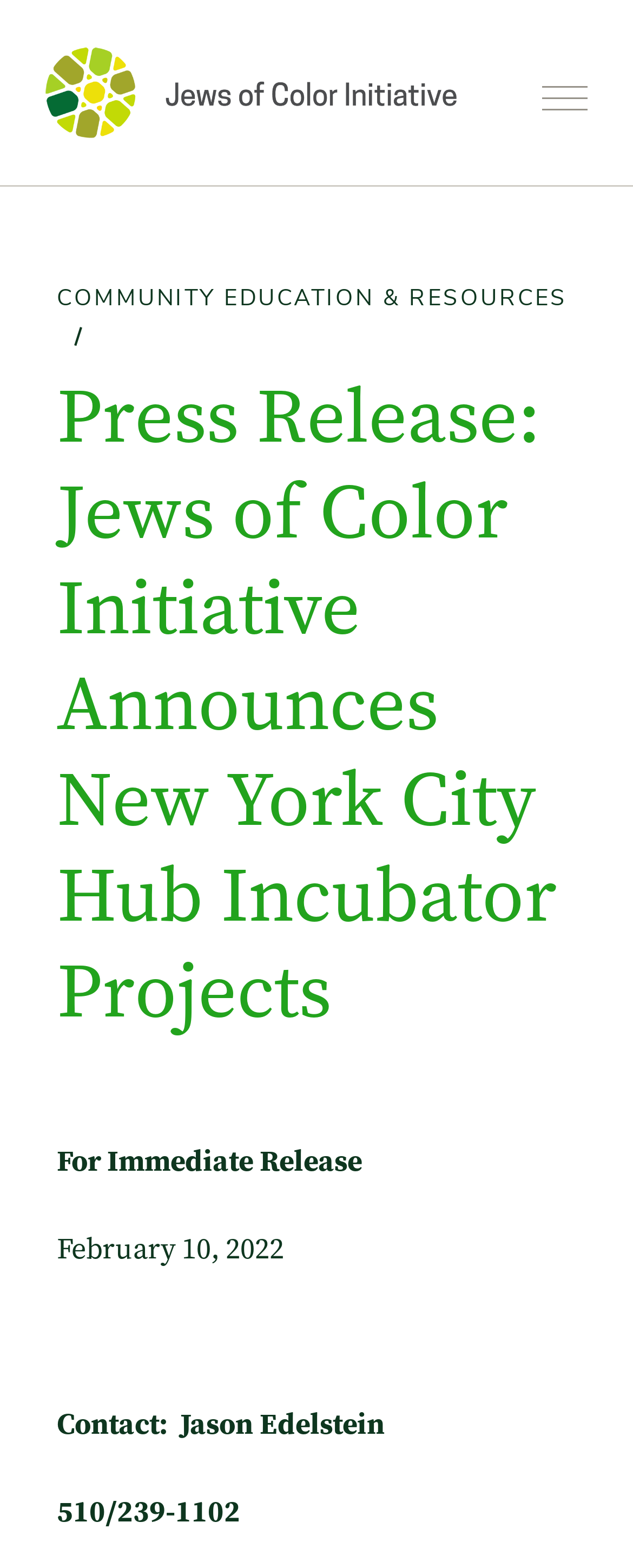Who is the contact person for the press release?
Refer to the image and give a detailed response to the question.

I found the contact person's name by looking at the StaticText element with the content 'Contact: Jason Edelstein' which is located at the coordinates [0.09, 0.895, 0.608, 0.921].